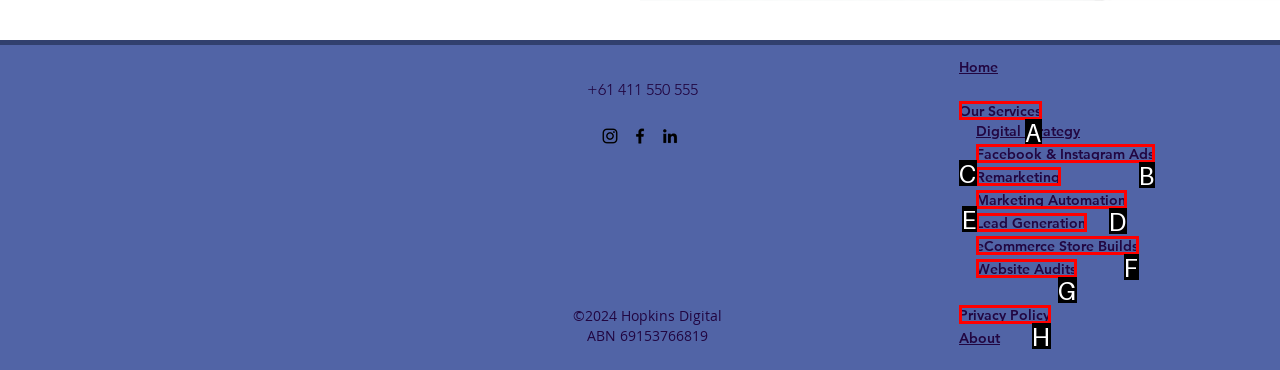Select the HTML element that matches the description: eCommerce Store Builds
Respond with the letter of the correct choice from the given options directly.

F